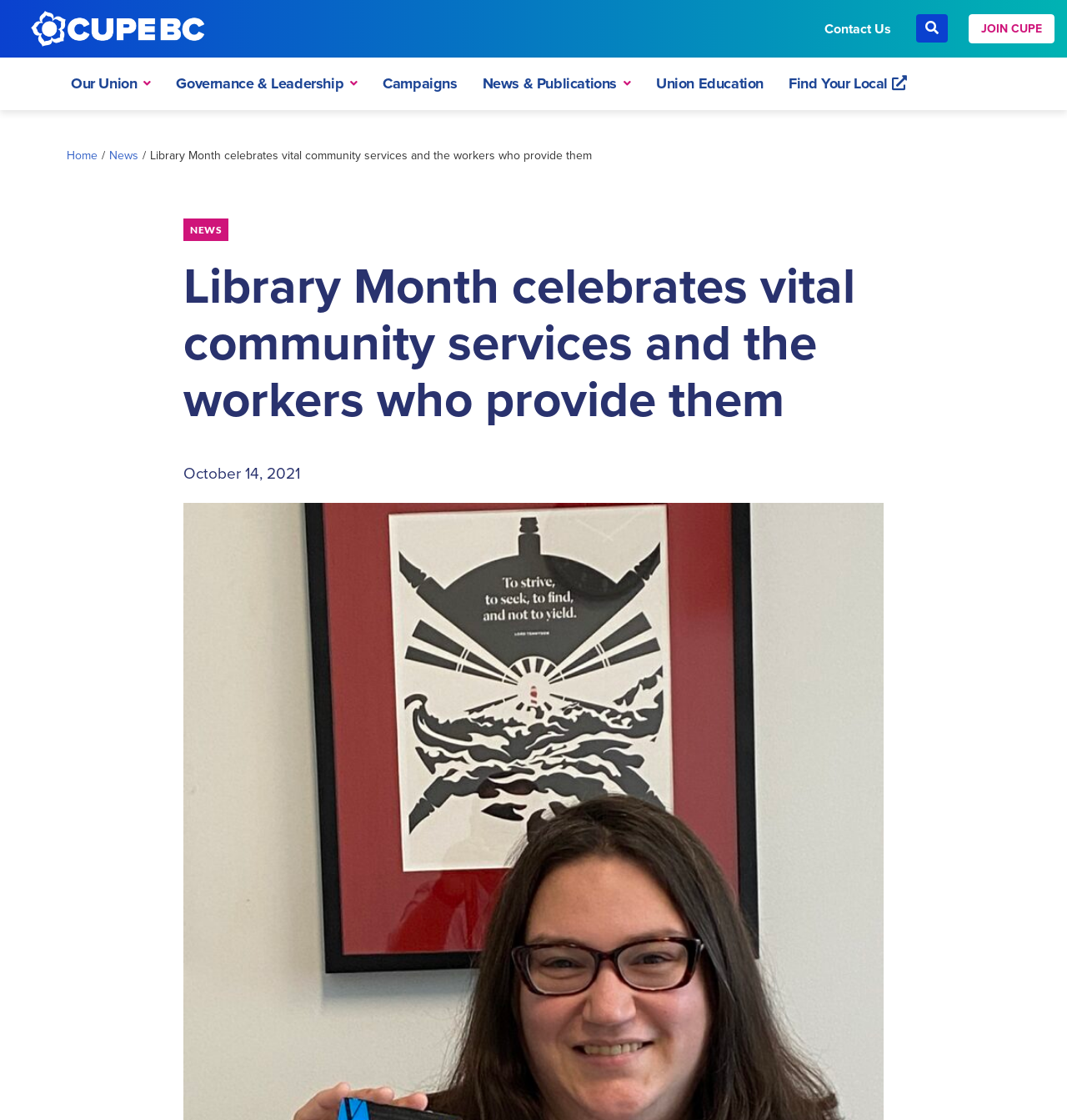Locate the bounding box coordinates of the area to click to fulfill this instruction: "Click the 'Our Union' link". The bounding box should be presented as four float numbers between 0 and 1, in the order [left, top, right, bottom].

[0.055, 0.059, 0.153, 0.091]